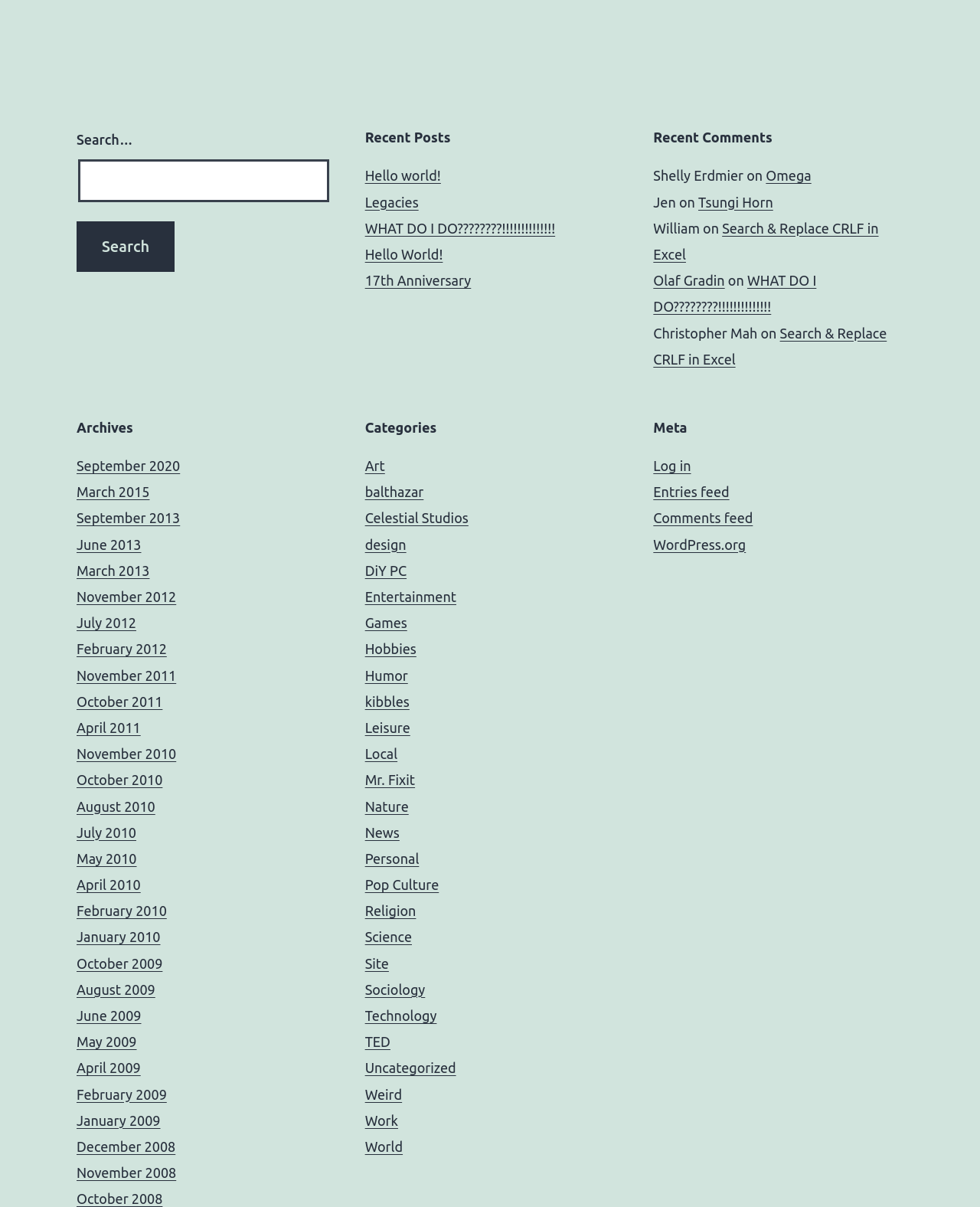Pinpoint the bounding box coordinates of the element that must be clicked to accomplish the following instruction: "Explore the category 'Art'". The coordinates should be in the format of four float numbers between 0 and 1, i.e., [left, top, right, bottom].

[0.372, 0.379, 0.393, 0.392]